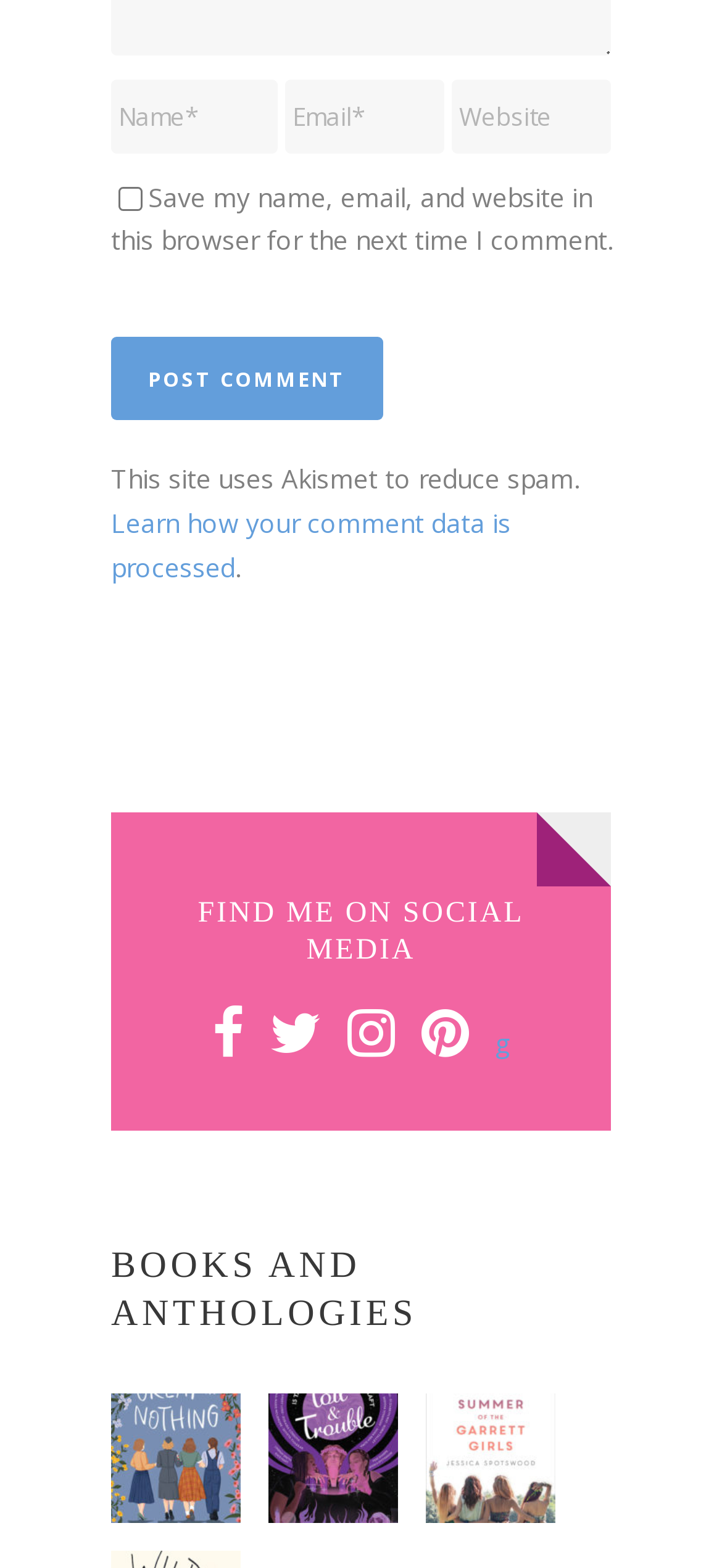Provide the bounding box coordinates for the specified HTML element described in this description: "g". The coordinates should be four float numbers ranging from 0 to 1, in the format [left, top, right, bottom].

[0.686, 0.654, 0.706, 0.676]